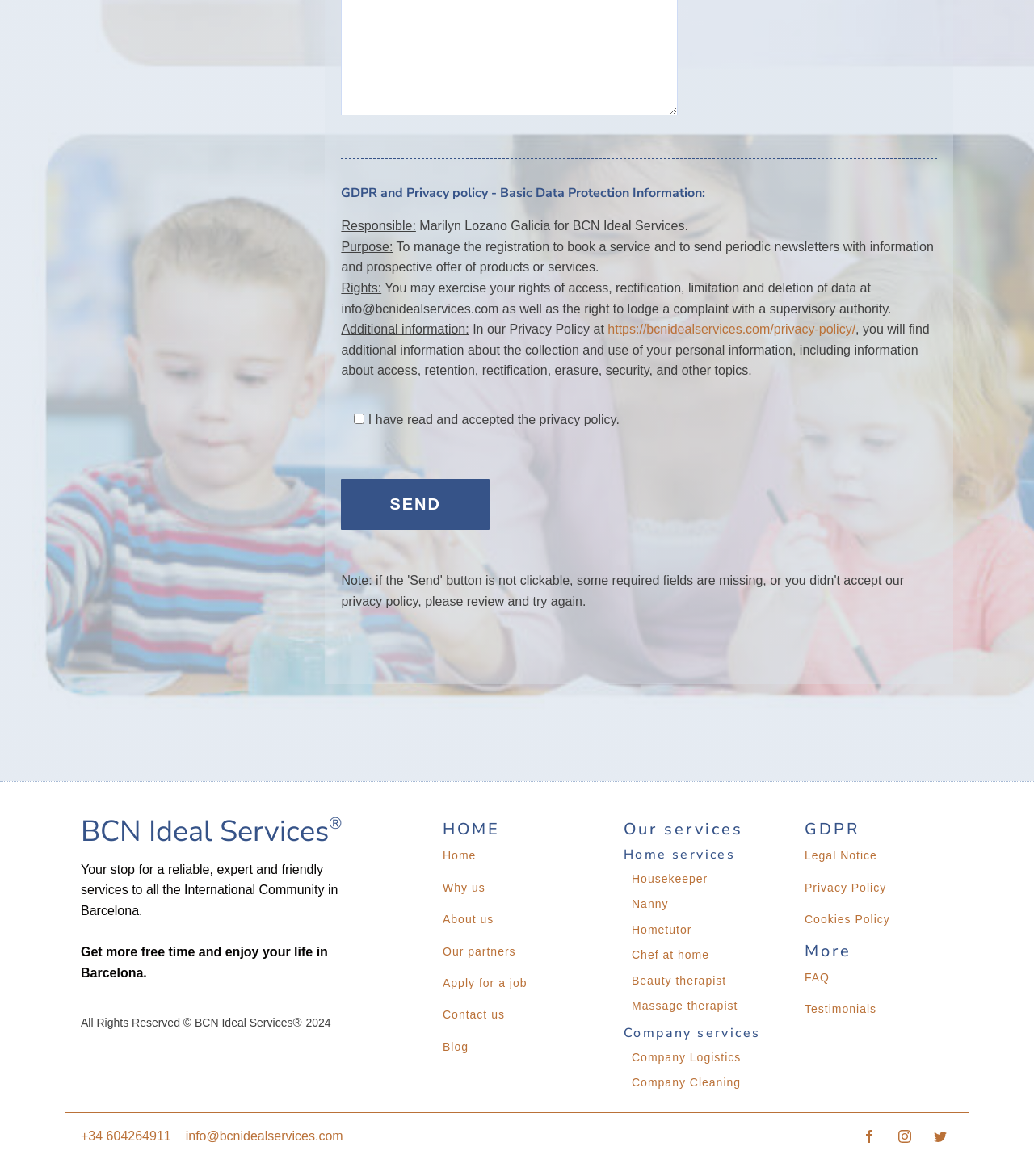Determine the bounding box coordinates of the clickable area required to perform the following instruction: "Go to the 'Home' page". The coordinates should be represented as four float numbers between 0 and 1: [left, top, right, bottom].

[0.428, 0.723, 0.46, 0.733]